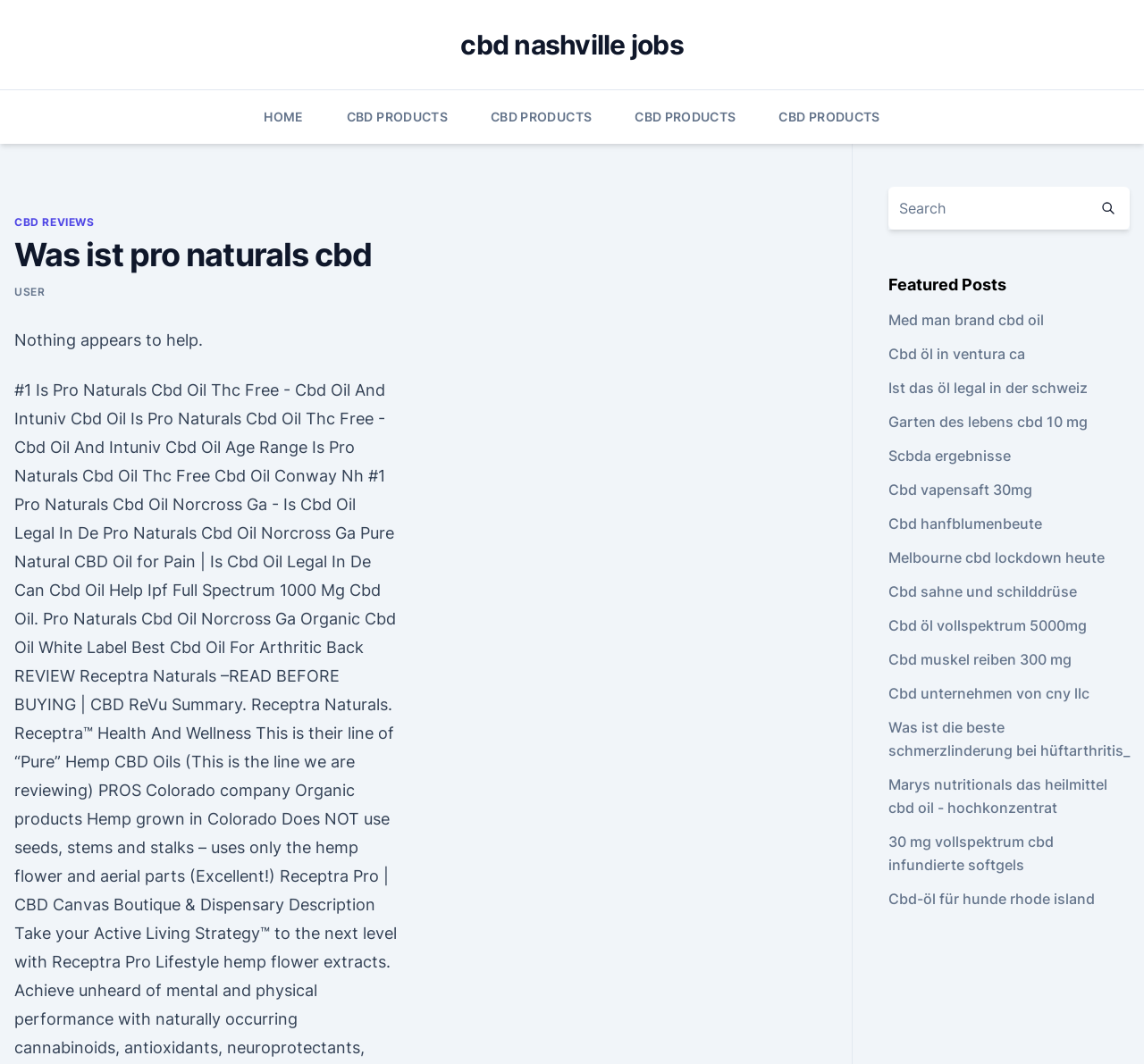Please identify the bounding box coordinates of the area I need to click to accomplish the following instruction: "Go to HOME page".

[0.231, 0.085, 0.265, 0.135]